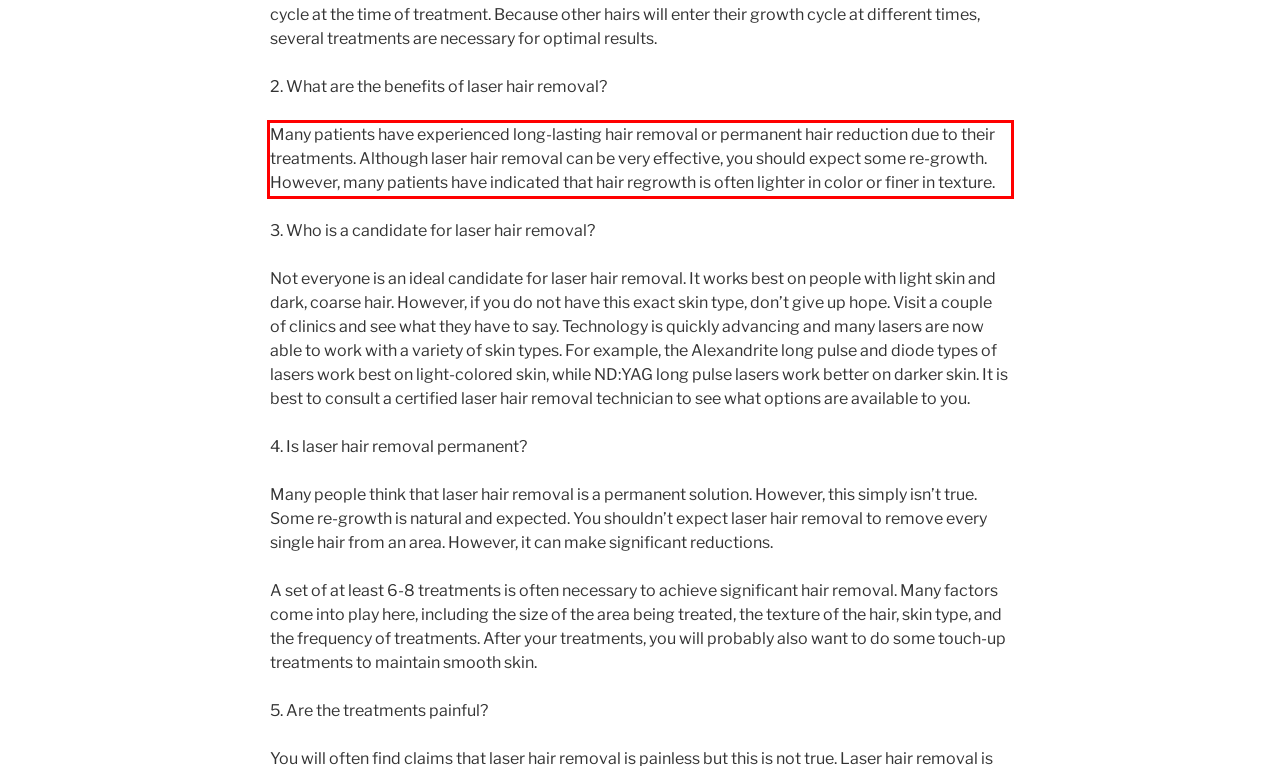Please take the screenshot of the webpage, find the red bounding box, and generate the text content that is within this red bounding box.

Many patients have experienced long-lasting hair removal or permanent hair reduction due to their treatments. Although laser hair removal can be very effective, you should expect some re-growth. However, many patients have indicated that hair regrowth is often lighter in color or finer in texture.